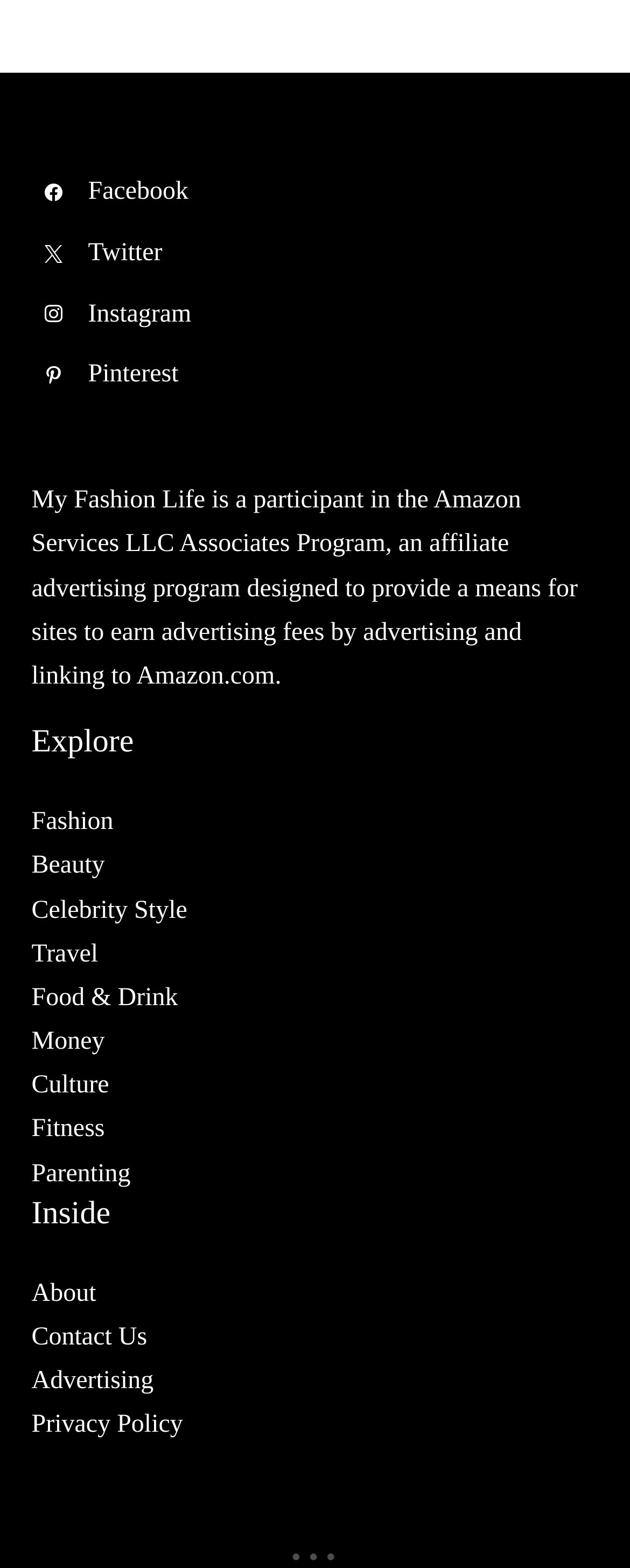How many categories are there in the Explore section?
Please provide a comprehensive answer based on the information in the image.

I counted the number of categories in the Explore section, which are Fashion, Beauty, Celebrity Style, Travel, Food & Drink, Money, and Culture, and found that there are 7 categories available.